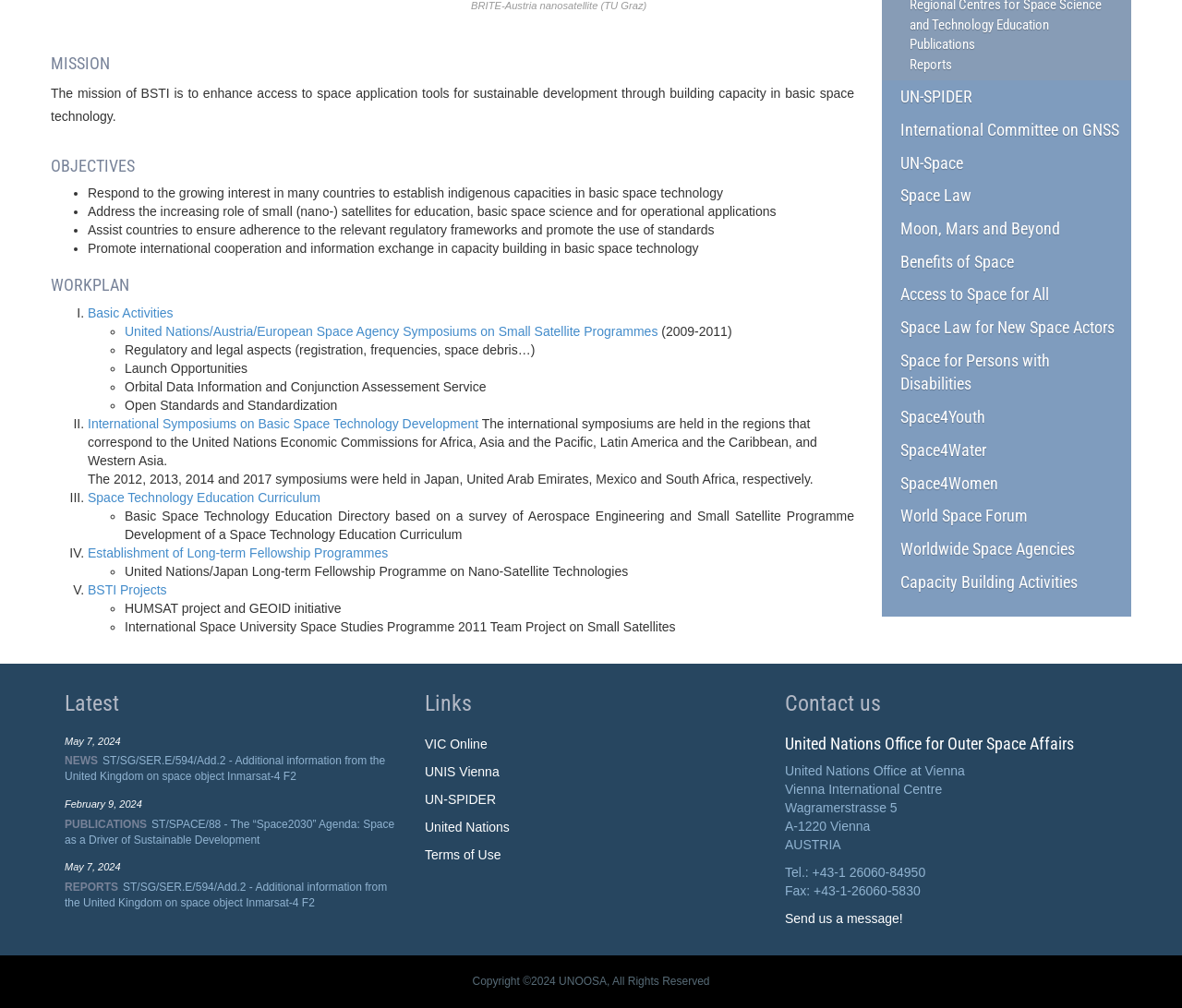Locate the UI element described as follows: "Hardware". Return the bounding box coordinates as four float numbers between 0 and 1 in the order [left, top, right, bottom].

None